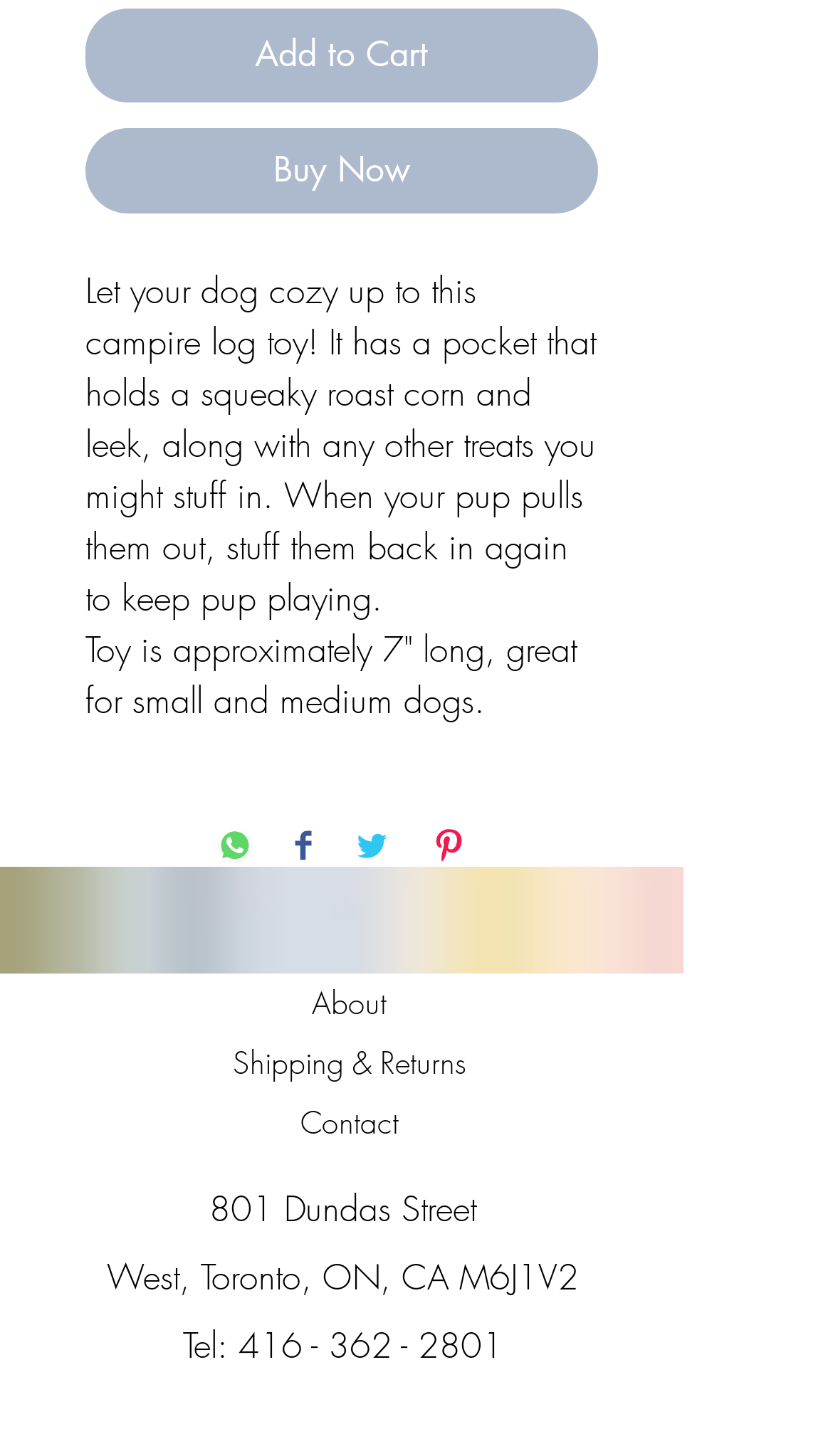Determine the bounding box coordinates of the clickable element necessary to fulfill the instruction: "Share on WhatsApp". Provide the coordinates as four float numbers within the 0 to 1 range, i.e., [left, top, right, bottom].

[0.261, 0.569, 0.303, 0.597]